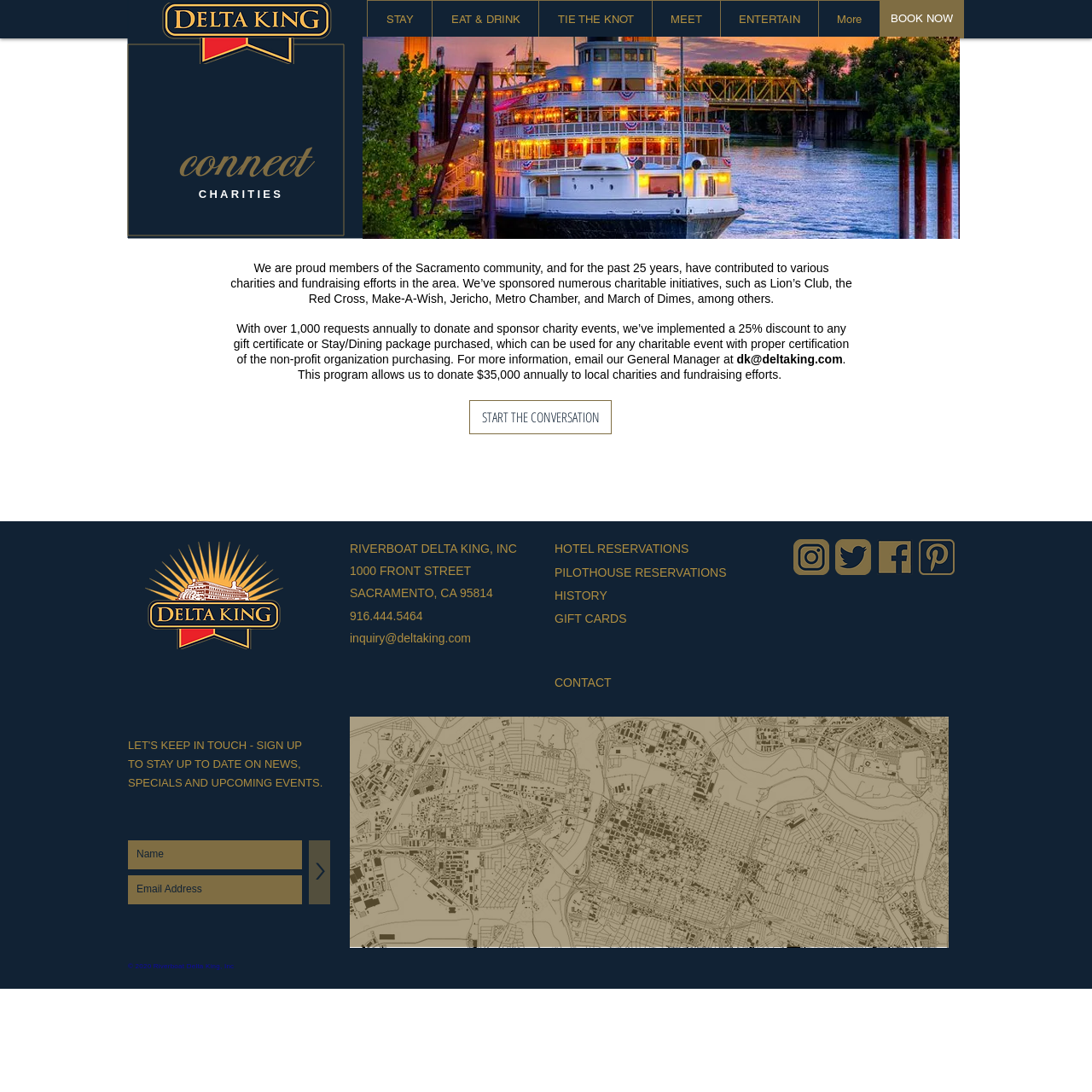Determine the heading of the webpage and extract its text content.

DELTA BAR & GRILL